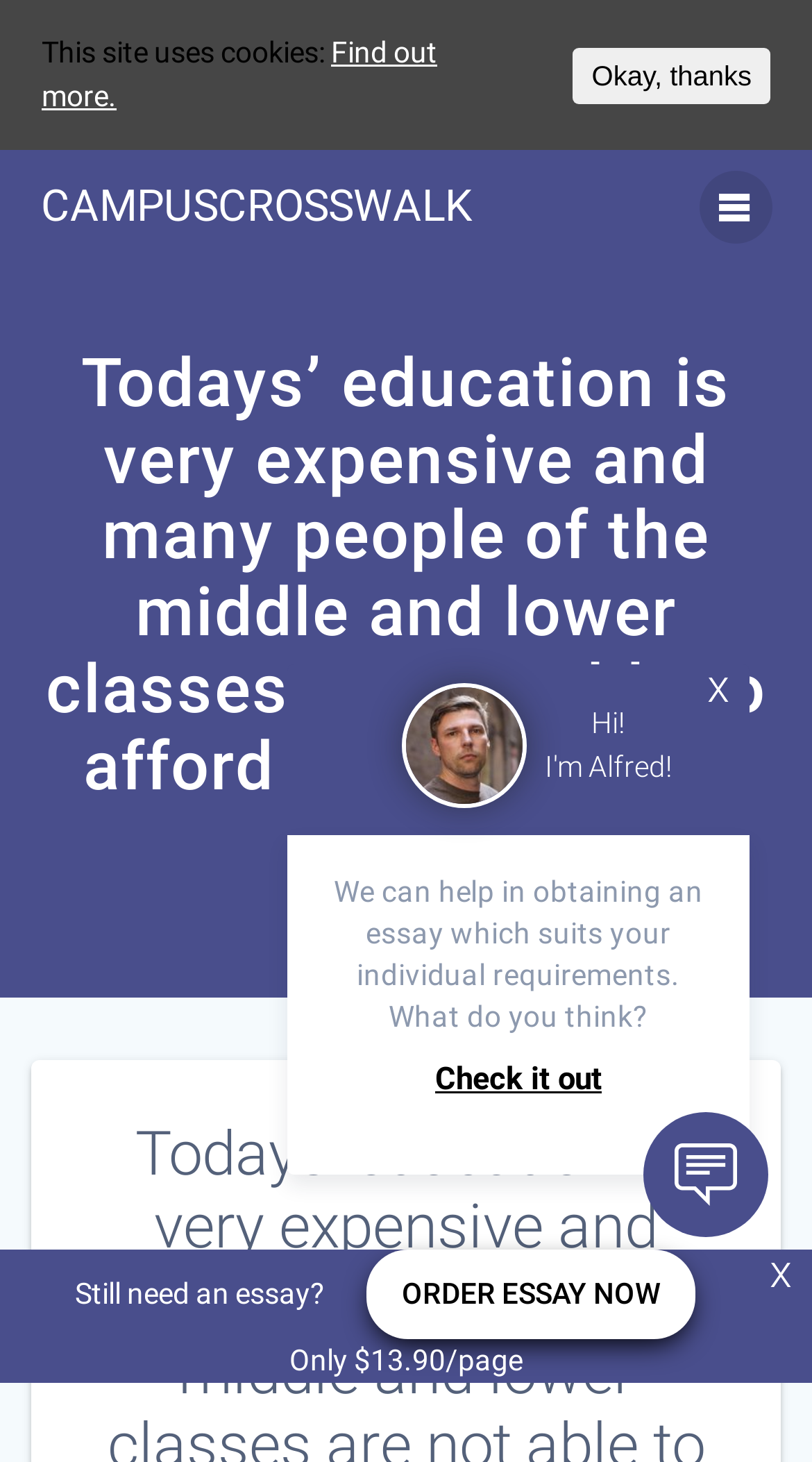Describe in detail what you see on the webpage.

The webpage appears to be a research paper website, specifically focused on the topic of expensive education and its impact on middle and lower-class individuals. 

At the top of the page, there is a link to "Skip to content" and a link to "CAMPUSCROSSWALK", which is likely the website's logo or title. To the right of these links, there is a small icon represented by the Unicode character '\uf728'. 

Below these elements, there is a prominent heading that summarizes the research paper's topic, which is "Todays' education is very expensive and many people of the middle and lower classes are not able to afford paying tuition fees". 

In the middle of the page, there is a section that seems to be promoting a service, with a static text "Still need an essay?" followed by a call-to-action link "ORDER ESSAY NOW" and a price tag "Only $13.90/page". To the right of this section, there is a small image. 

Further down, there is a greeting "Hi!" and a paragraph of text that explains how the website can help with obtaining an essay that meets individual requirements. Below this, there is a link "Check it out". 

At the bottom of the page, there is a section related to cookies, with a static text "This site uses cookies:" and a link "Find out more." To the right of this section, there is a button "Okay, thanks". There is also another image at the bottom right corner of the page.